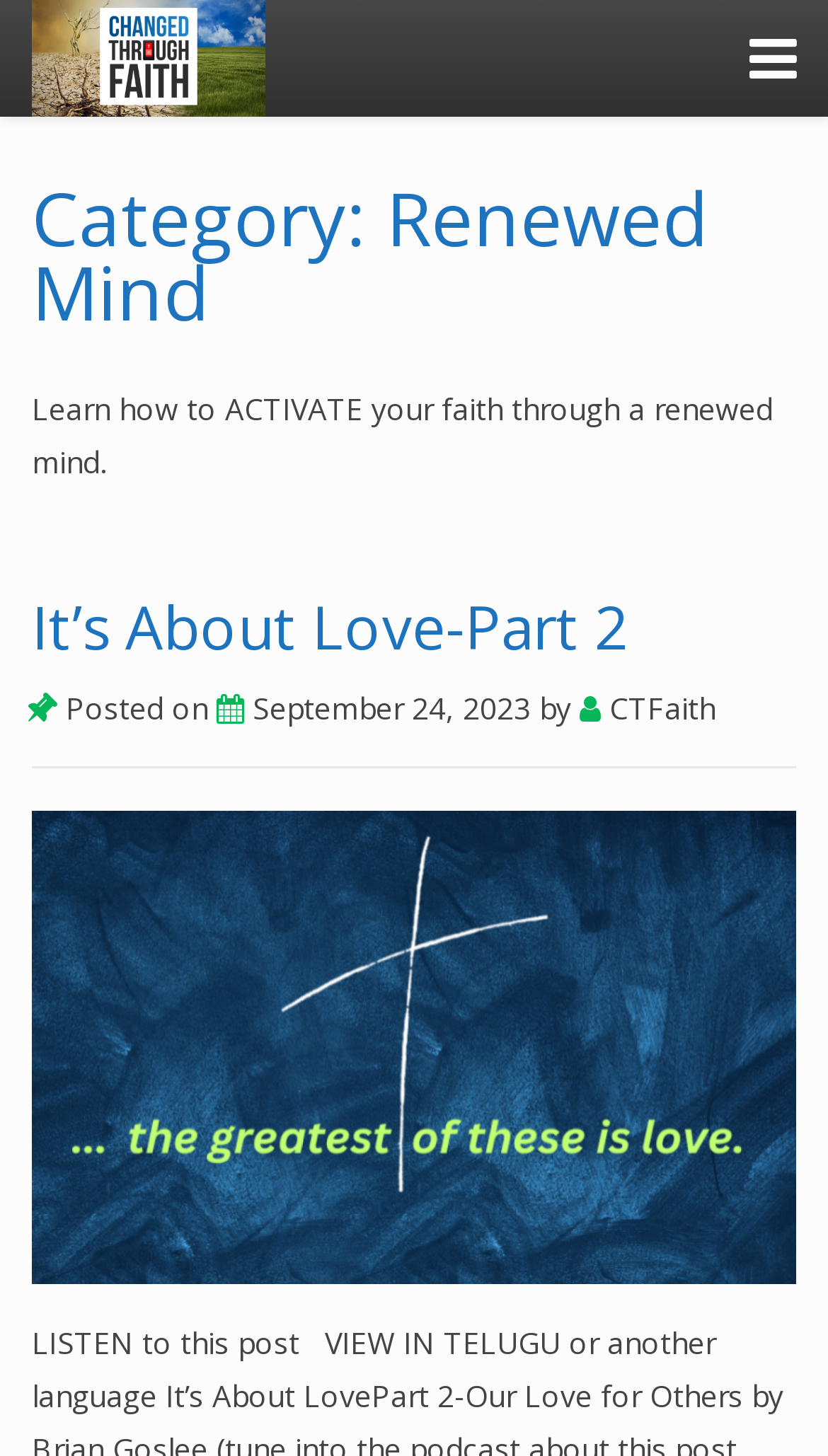What is the title of the current post?
We need a detailed and exhaustive answer to the question. Please elaborate.

I found the answer by examining the heading 'It’s About Love-Part 2' which is located at [0.038, 0.409, 0.962, 0.454] and has the text 'It’s About Love-Part 2'.